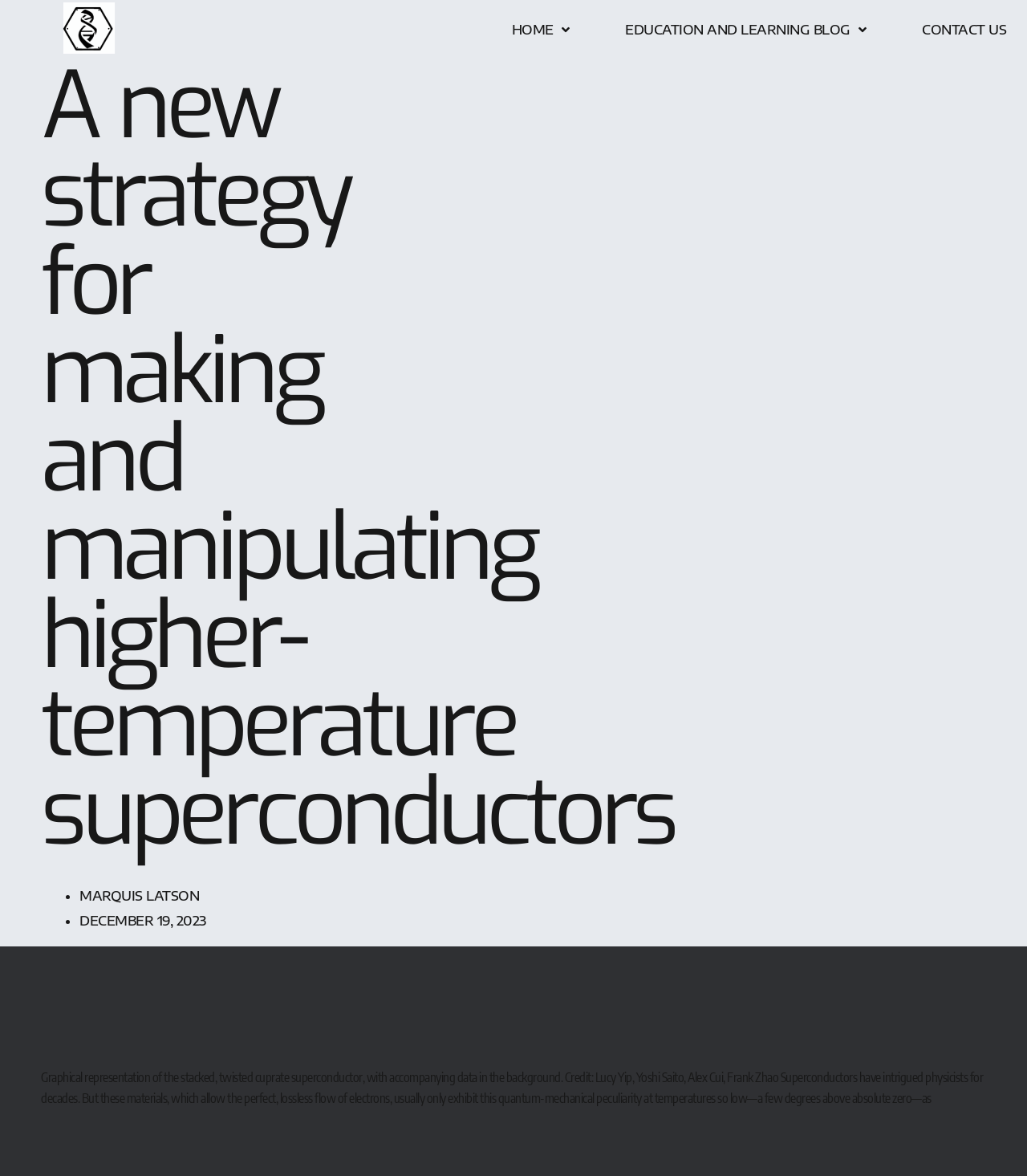What is the date of the article?
Using the image, answer in one word or phrase.

DECEMBER 19, 2023